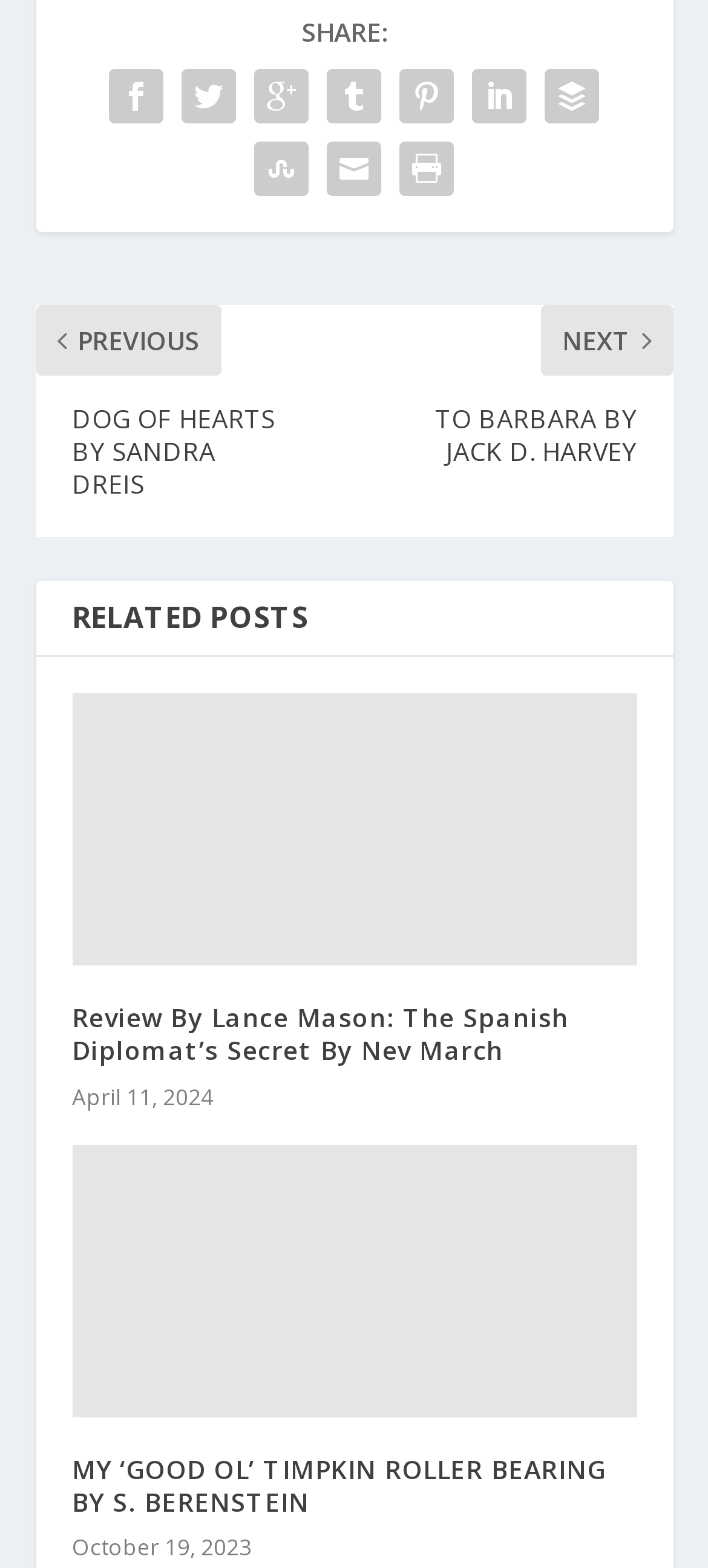Can you specify the bounding box coordinates for the region that should be clicked to fulfill this instruction: "Click the share button".

[0.141, 0.038, 0.244, 0.084]